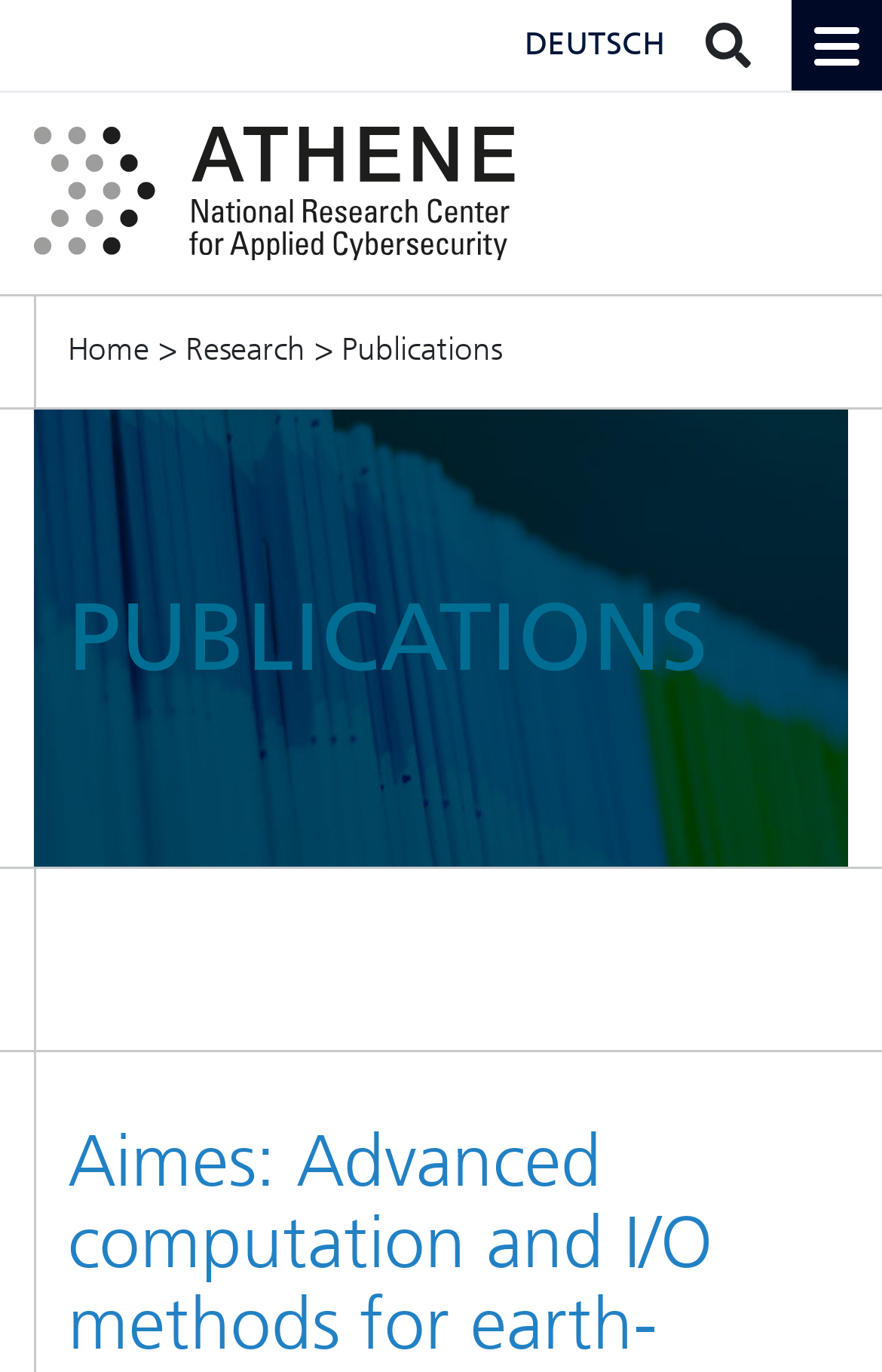Using the provided description Publications, find the bounding box coordinates for the UI element. Provide the coordinates in (top-left x, top-left y, bottom-right x, bottom-right y) format, ensuring all values are between 0 and 1.

[0.387, 0.241, 0.569, 0.269]